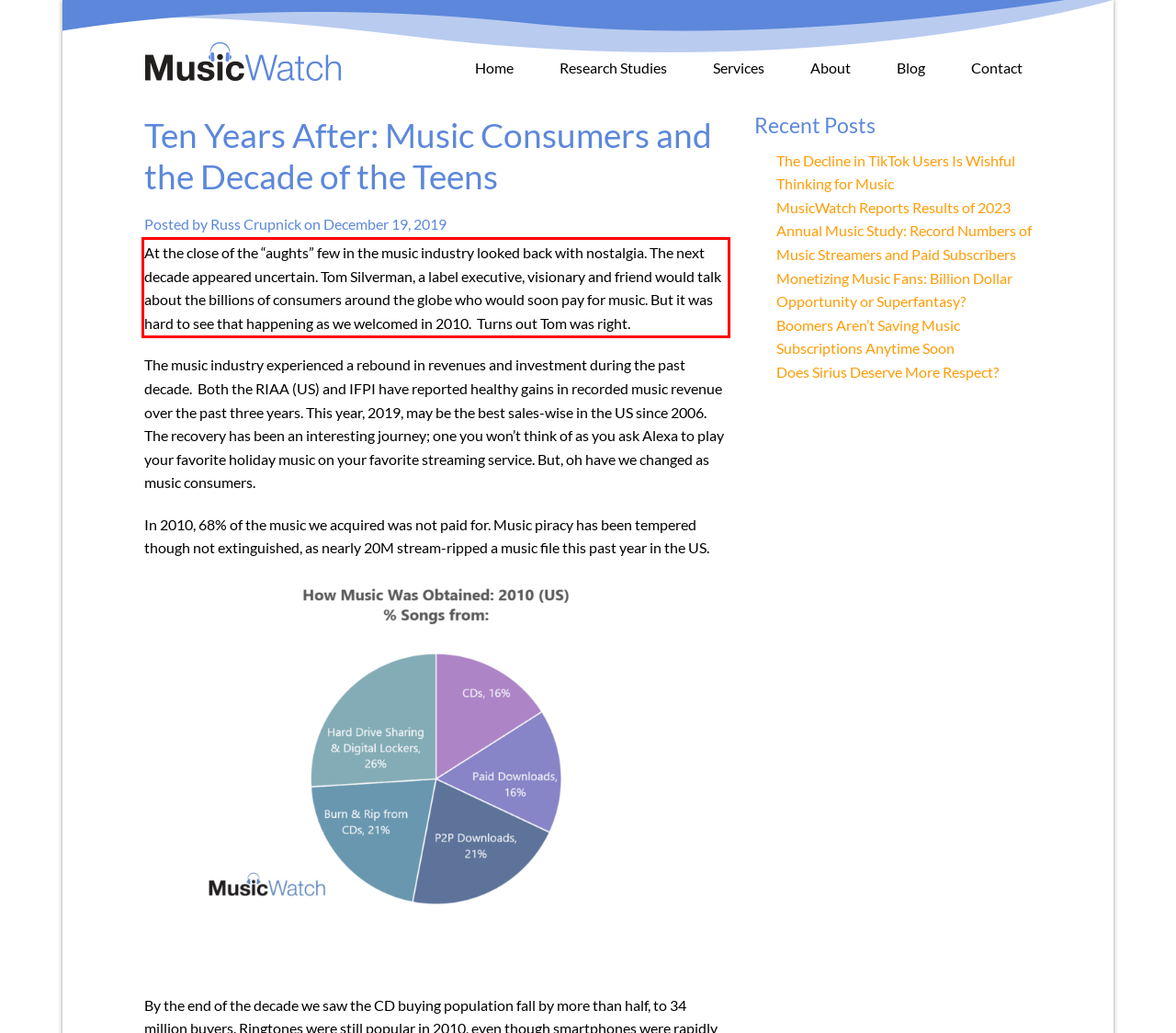Observe the screenshot of the webpage, locate the red bounding box, and extract the text content within it.

At the close of the “aughts” few in the music industry looked back with nostalgia. The next decade appeared uncertain. Tom Silverman, a label executive, visionary and friend would talk about the billions of consumers around the globe who would soon pay for music. But it was hard to see that happening as we welcomed in 2010. Turns out Tom was right.